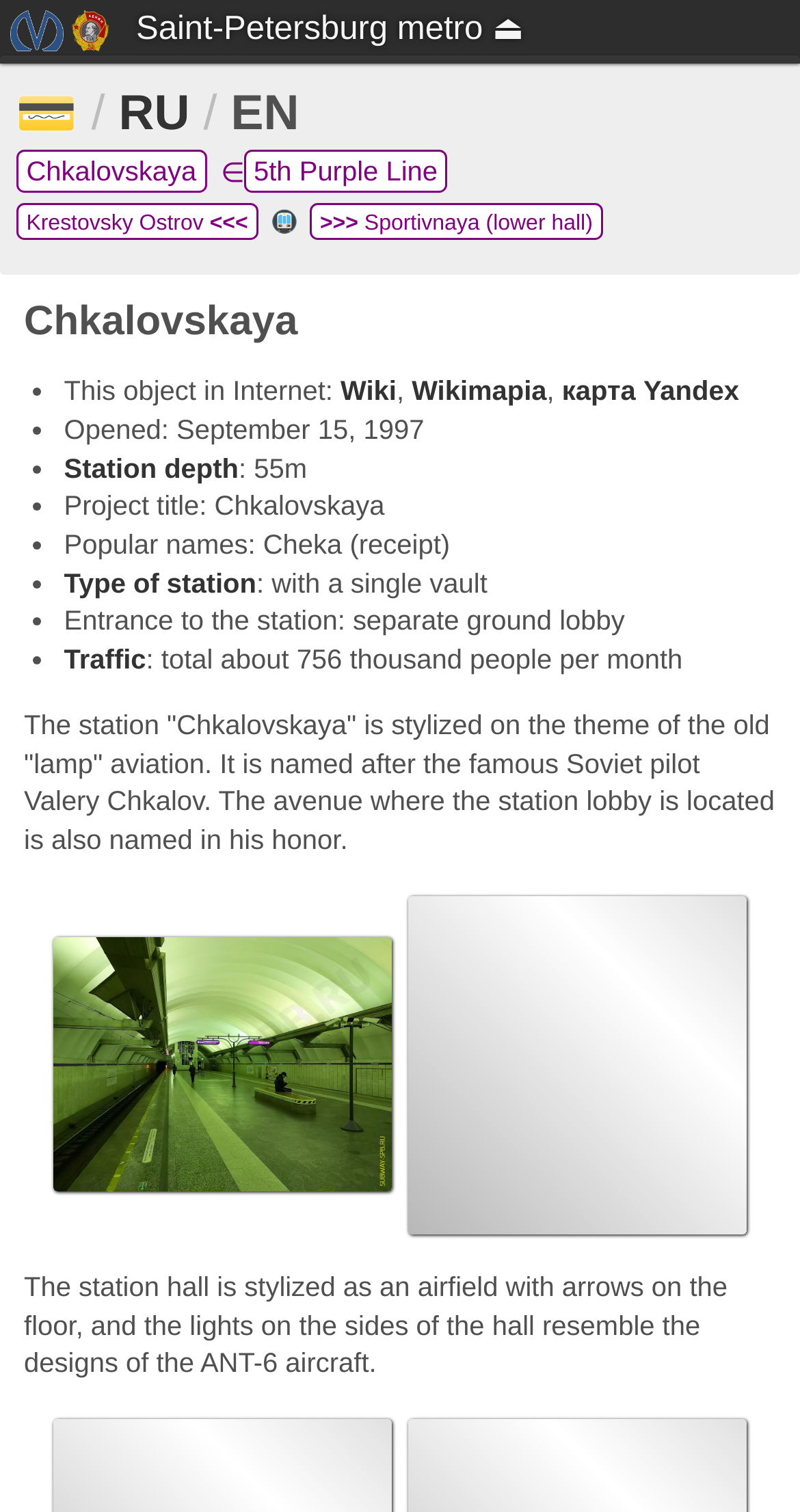Write an exhaustive caption that covers the webpage's main aspects.

This webpage is about the Chkalovskaya station in the Saint-Petersburg Metro. At the top, there are three images: one large image on the right, and two smaller images on the left. The larger image is positioned near the top-right corner, while the two smaller images are placed near the top-left corner.

Below the images, there is a heading that reads "Saint-Petersburg metro" with a link to the same text. To the right of the heading, there are several links and static text elements, including a language selection menu with options for Russian and English.

The main content of the webpage is a photo story about the Chkalovskaya station. The story is divided into sections, each with a heading and a list of bullet points. The first section has a heading "Chkalovskaya" and lists several facts about the station, including its opening date, depth, and type. The list also includes links to external sources, such as Wikipedia and Wikimapia.

Below the list, there is a paragraph of text that describes the theme of the station, which is stylized after the old "lamp" aviation. The text also mentions that the station is named after the famous Soviet pilot Valery Chkalov.

The webpage also features two large images of the Chkalovskaya Metro Station, one below the other. The images take up most of the width of the page and are positioned near the bottom.

Throughout the webpage, there are several static text elements and links that provide additional information about the station. The overall layout is organized and easy to follow, with clear headings and concise text.